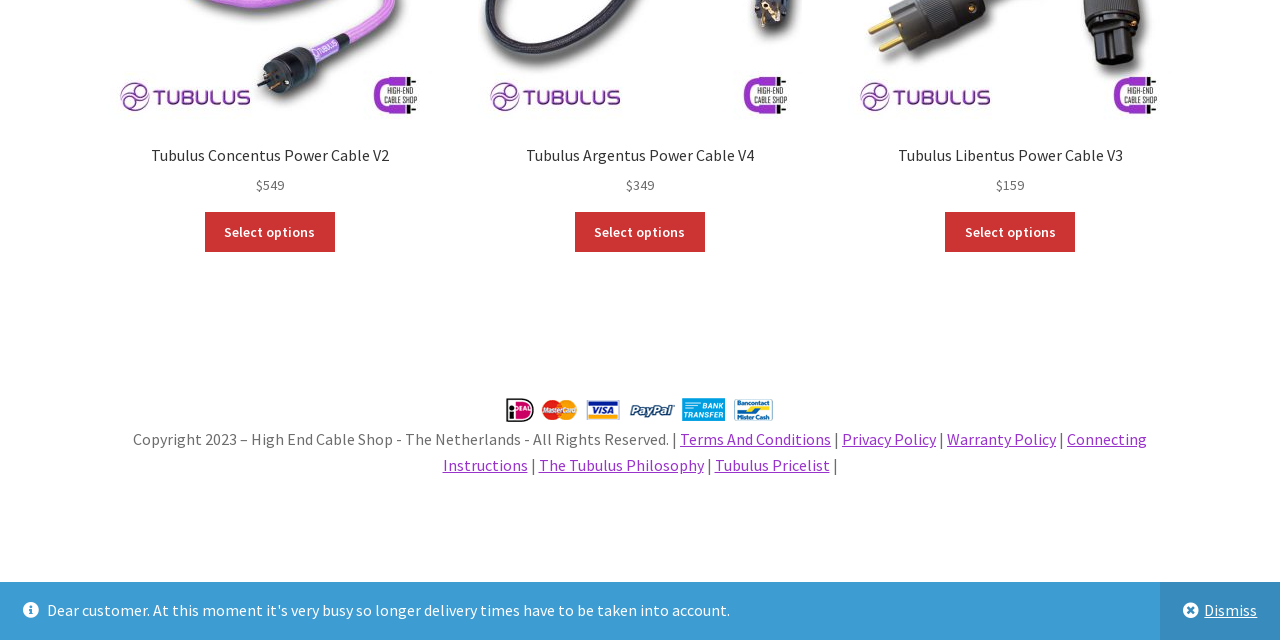Using the provided description Tubulus Pricelist, find the bounding box coordinates for the UI element. Provide the coordinates in (top-left x, top-left y, bottom-right x, bottom-right y) format, ensuring all values are between 0 and 1.

[0.558, 0.711, 0.648, 0.742]